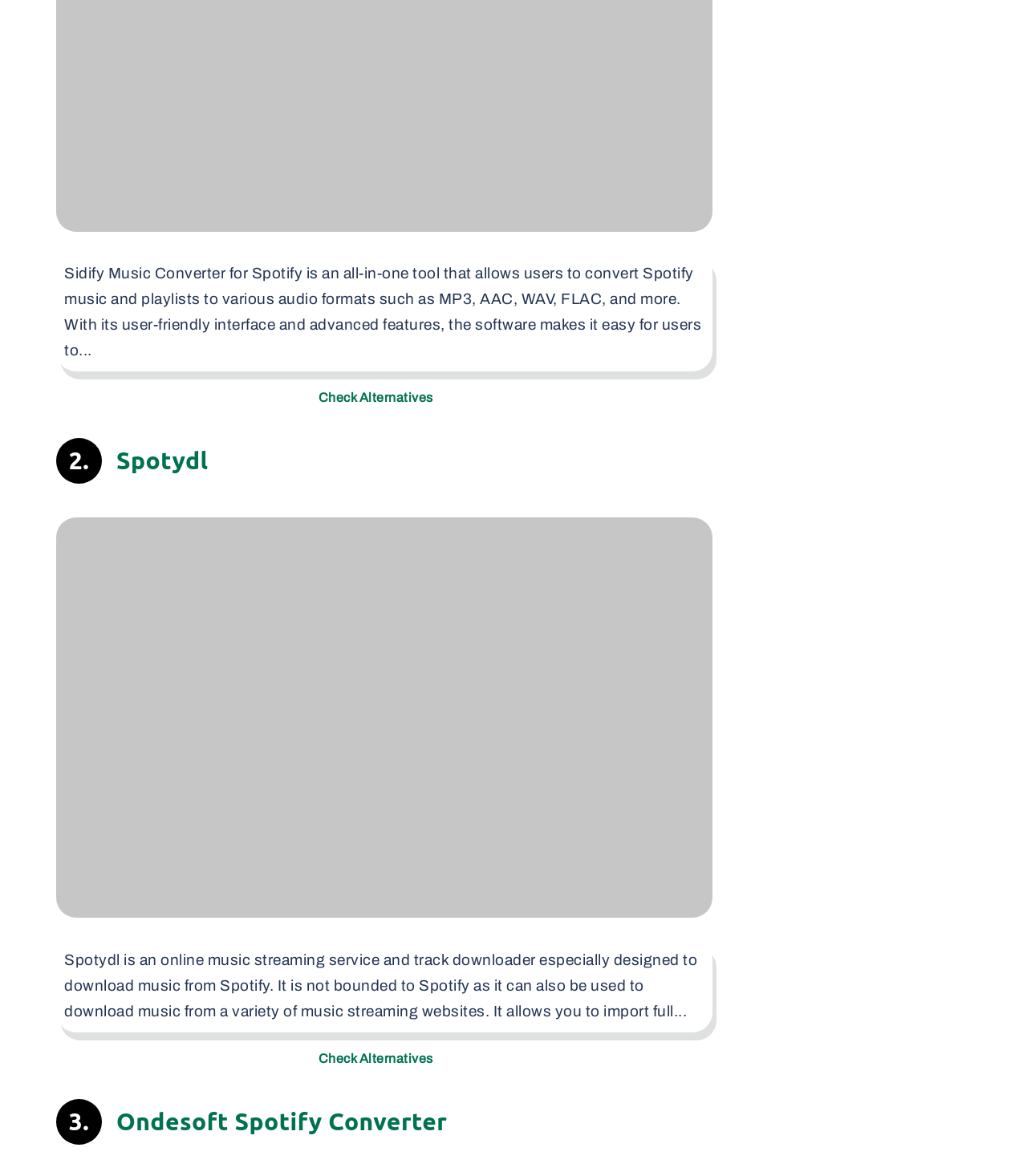What is Ondesoft Spotify Converter?
Refer to the screenshot and deliver a thorough answer to the question presented.

Based on the webpage, Ondesoft Spotify Converter is an alternative to Sidify Music Converter, and it is likely a tool that converts Spotify music, although its specific features and capabilities are not detailed on this webpage.